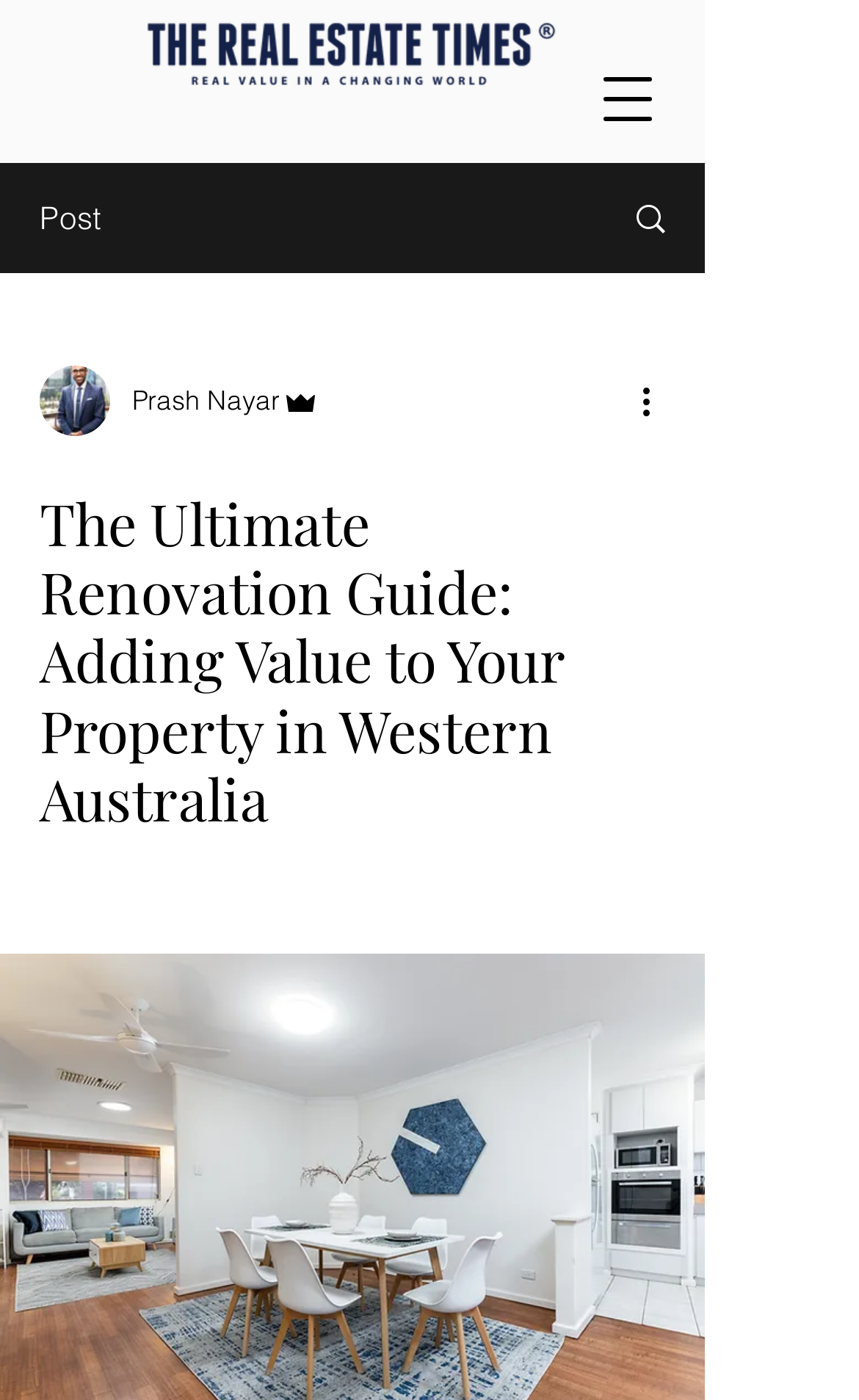What is the color of the registered logo?
Please craft a detailed and exhaustive response to the question.

The registered logo is described as 'tret registered blue.png', which indicates that the logo is blue in color.